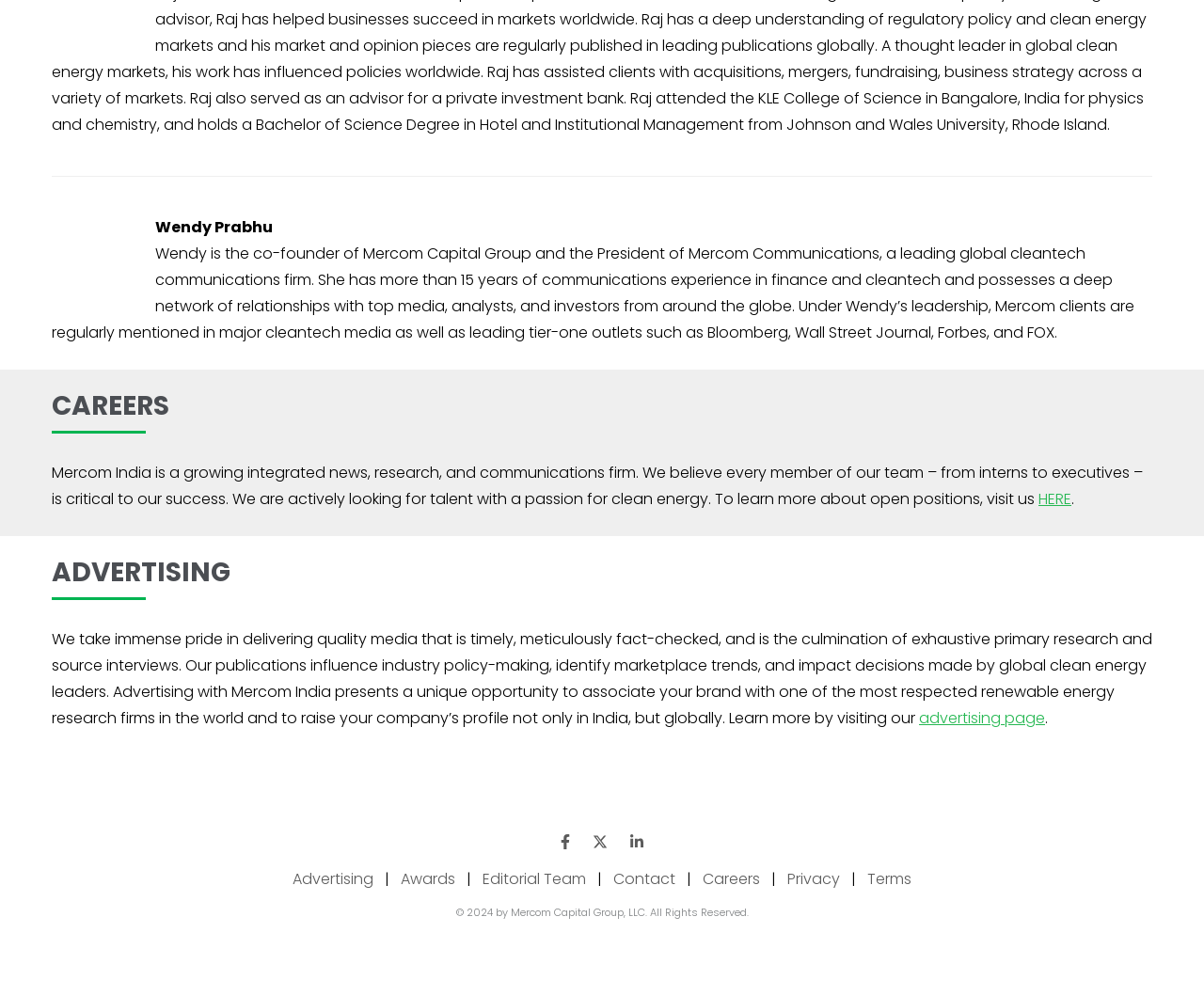What is the copyright year of the webpage?
Please provide a detailed answer to the question.

According to the StaticText element with the text '© 2024 by Mercom Capital Group, LLC. All Rights Reserved.', the copyright year of the webpage is 2024.